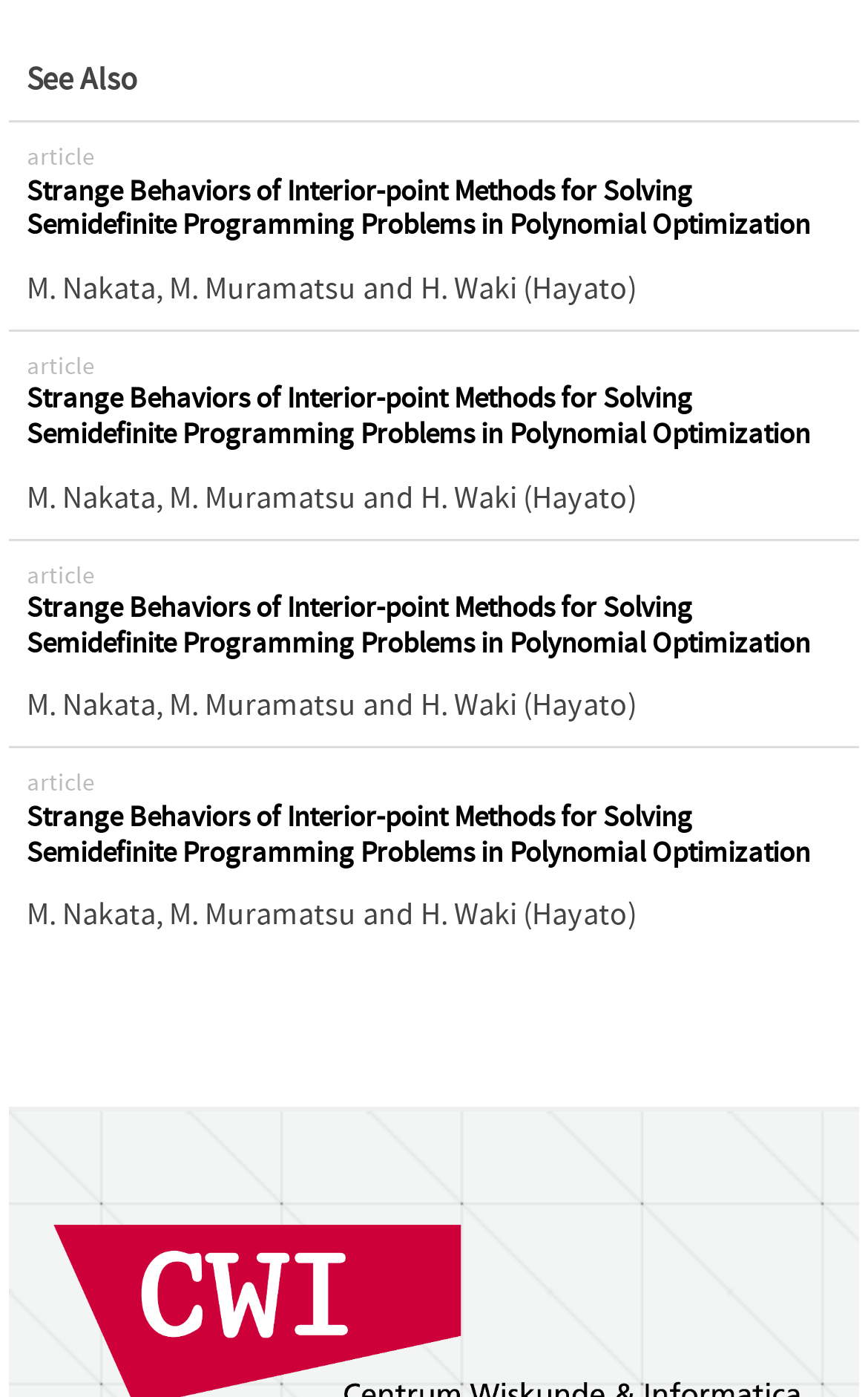Determine the bounding box coordinates of the clickable region to execute the instruction: "read about M. Nakata". The coordinates should be four float numbers between 0 and 1, denoted as [left, top, right, bottom].

[0.031, 0.194, 0.179, 0.22]